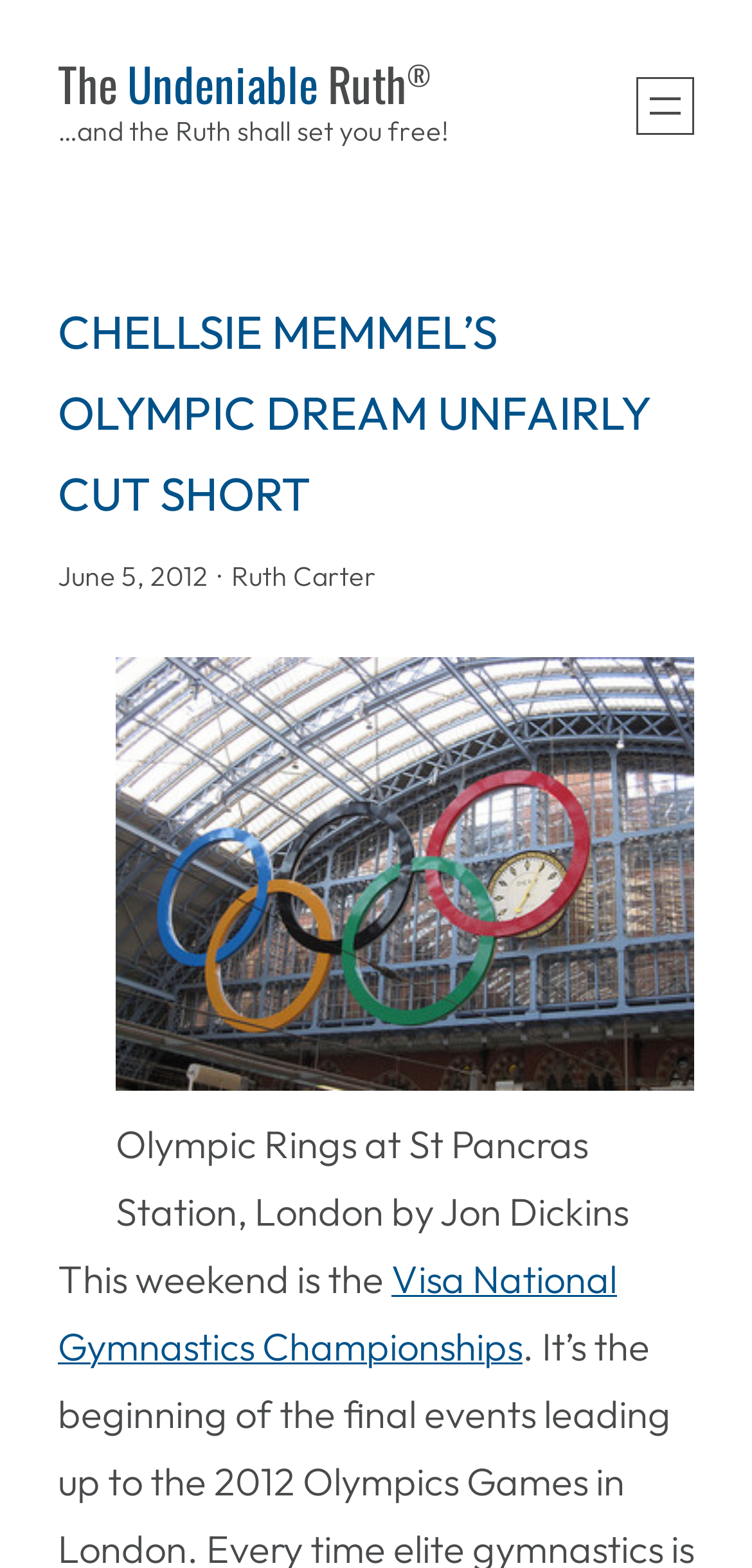What is the date of the article?
Answer the question with just one word or phrase using the image.

June 5, 2012